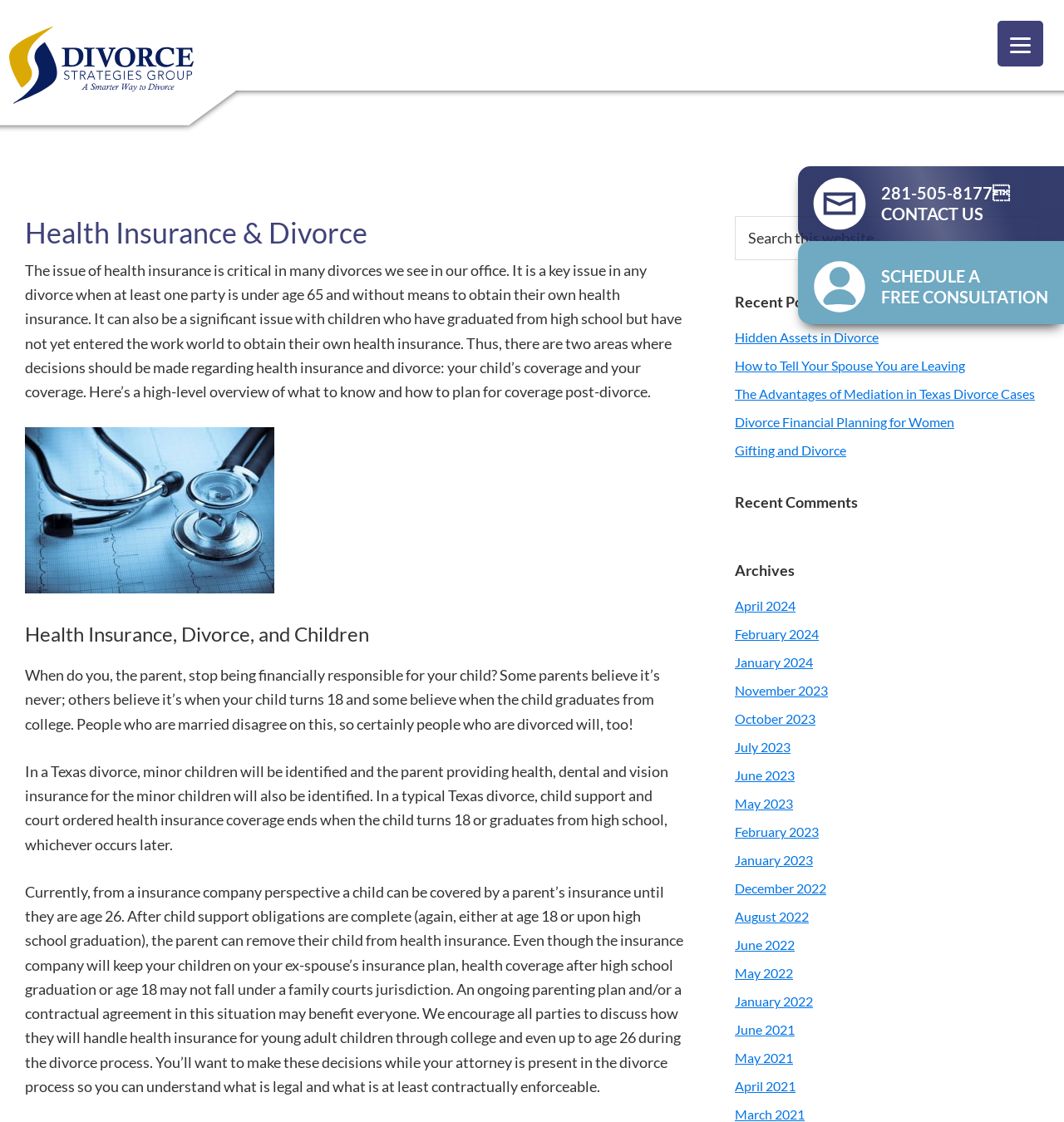Determine the bounding box coordinates of the clickable region to carry out the instruction: "Search this website".

[0.691, 0.193, 0.977, 0.232]